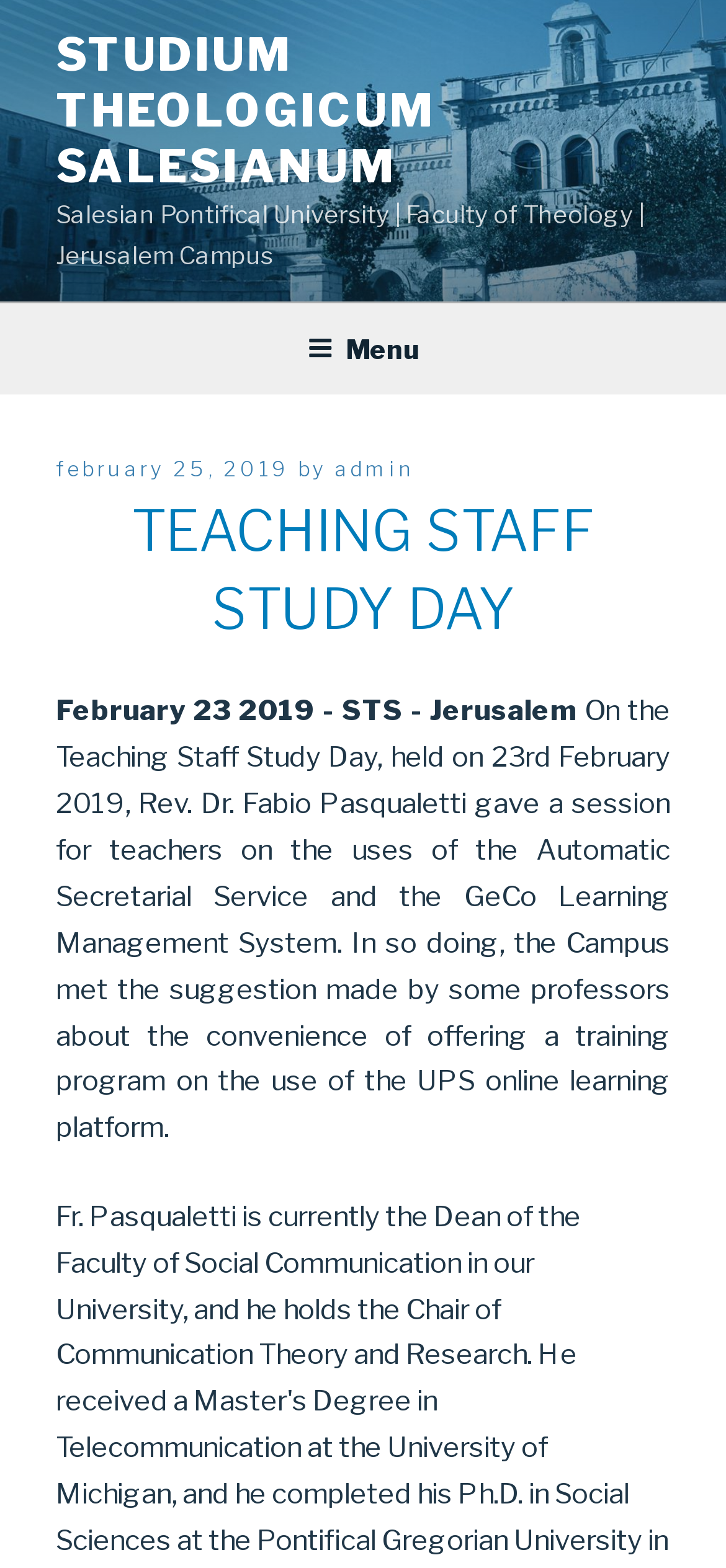Using the given description, provide the bounding box coordinates formatted as (top-left x, top-left y, bottom-right x, bottom-right y), with all values being floating point numbers between 0 and 1. Description: Menu

[0.386, 0.194, 0.614, 0.252]